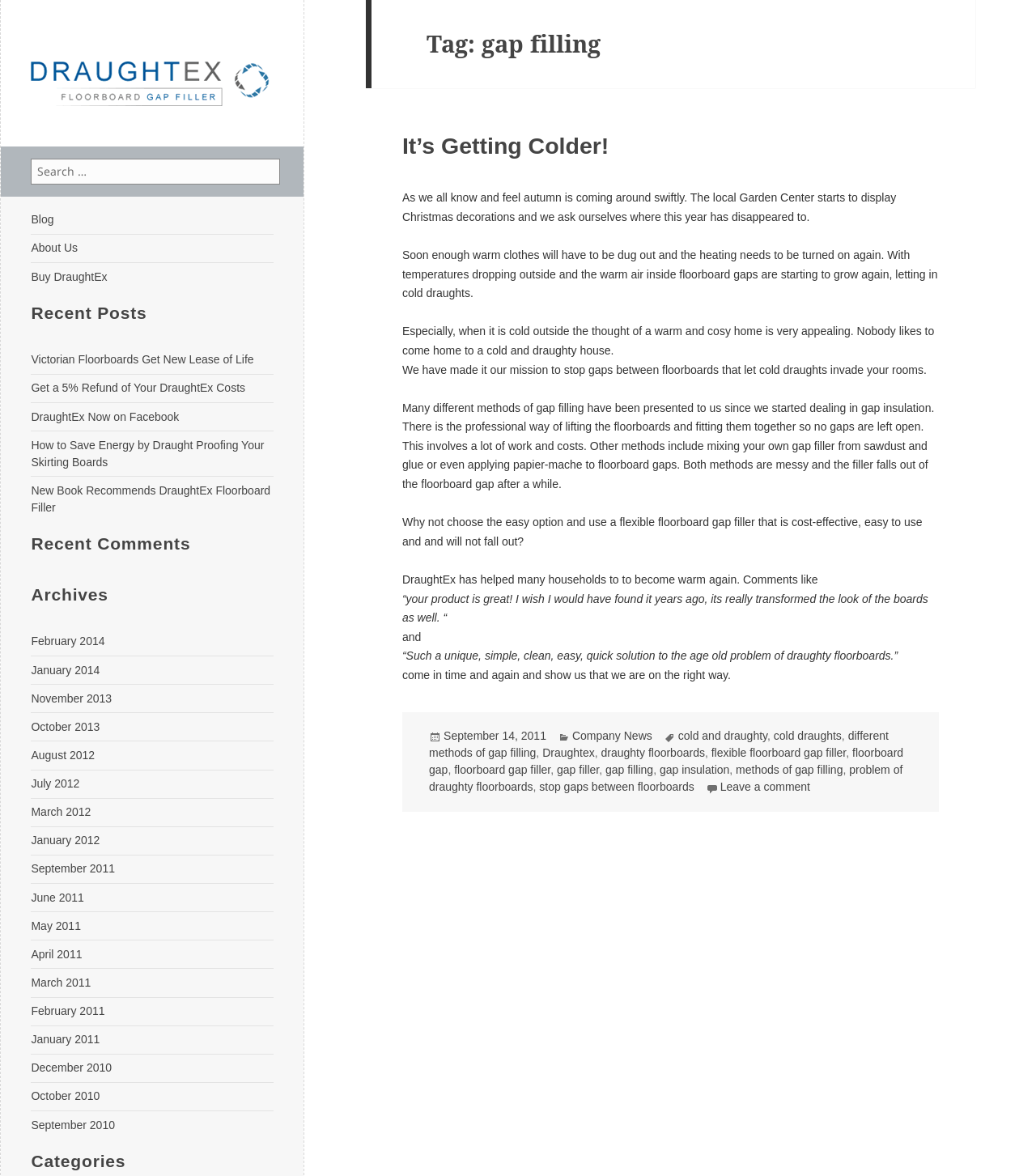Generate the text content of the main heading of the webpage.

Tag: gap filling